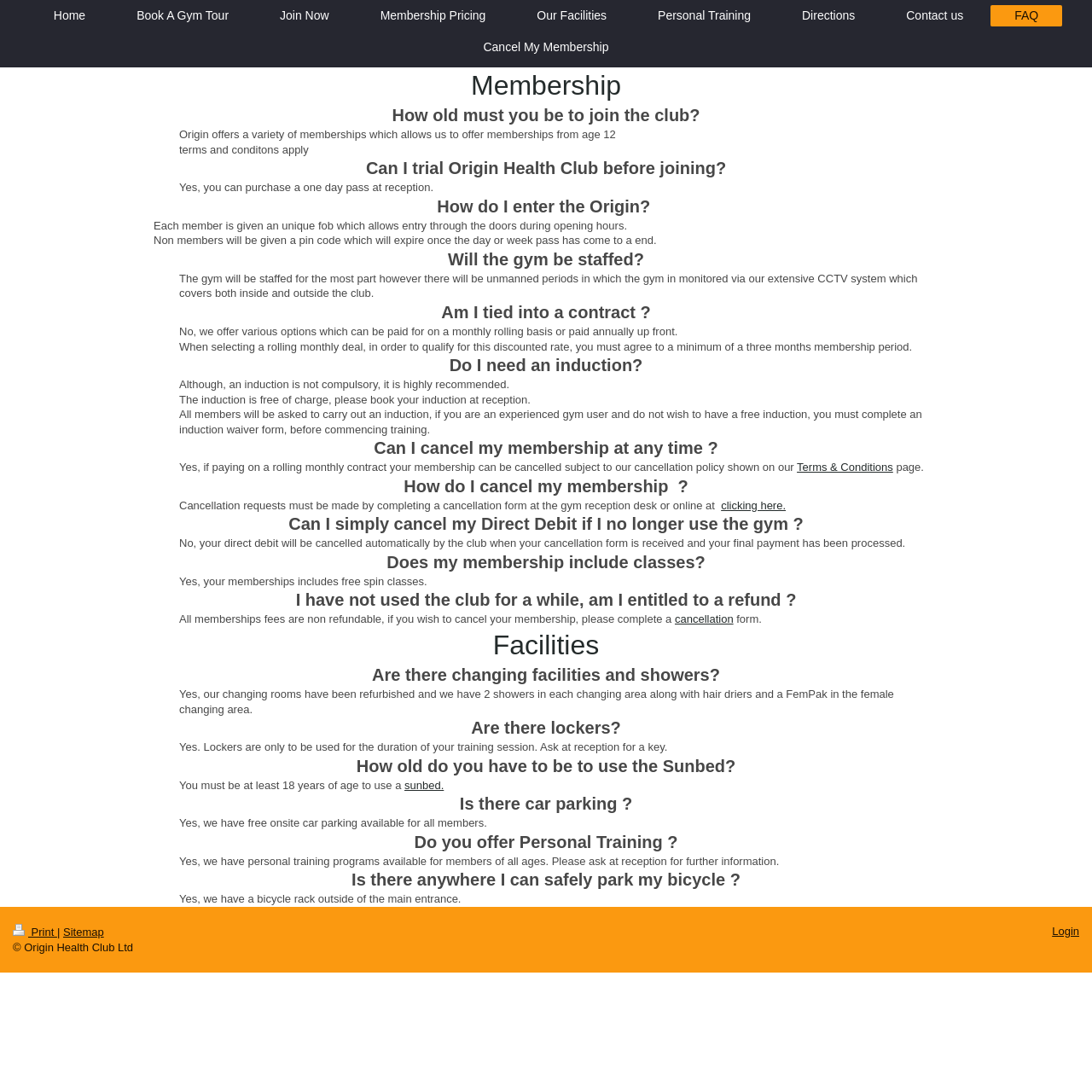Examine the screenshot and answer the question in as much detail as possible: Can I trial the gym before joining?

Under the 'Membership' section, it is stated that 'Yes, you can purchase a one day pass at reception', indicating that it is possible to trial the gym before joining.